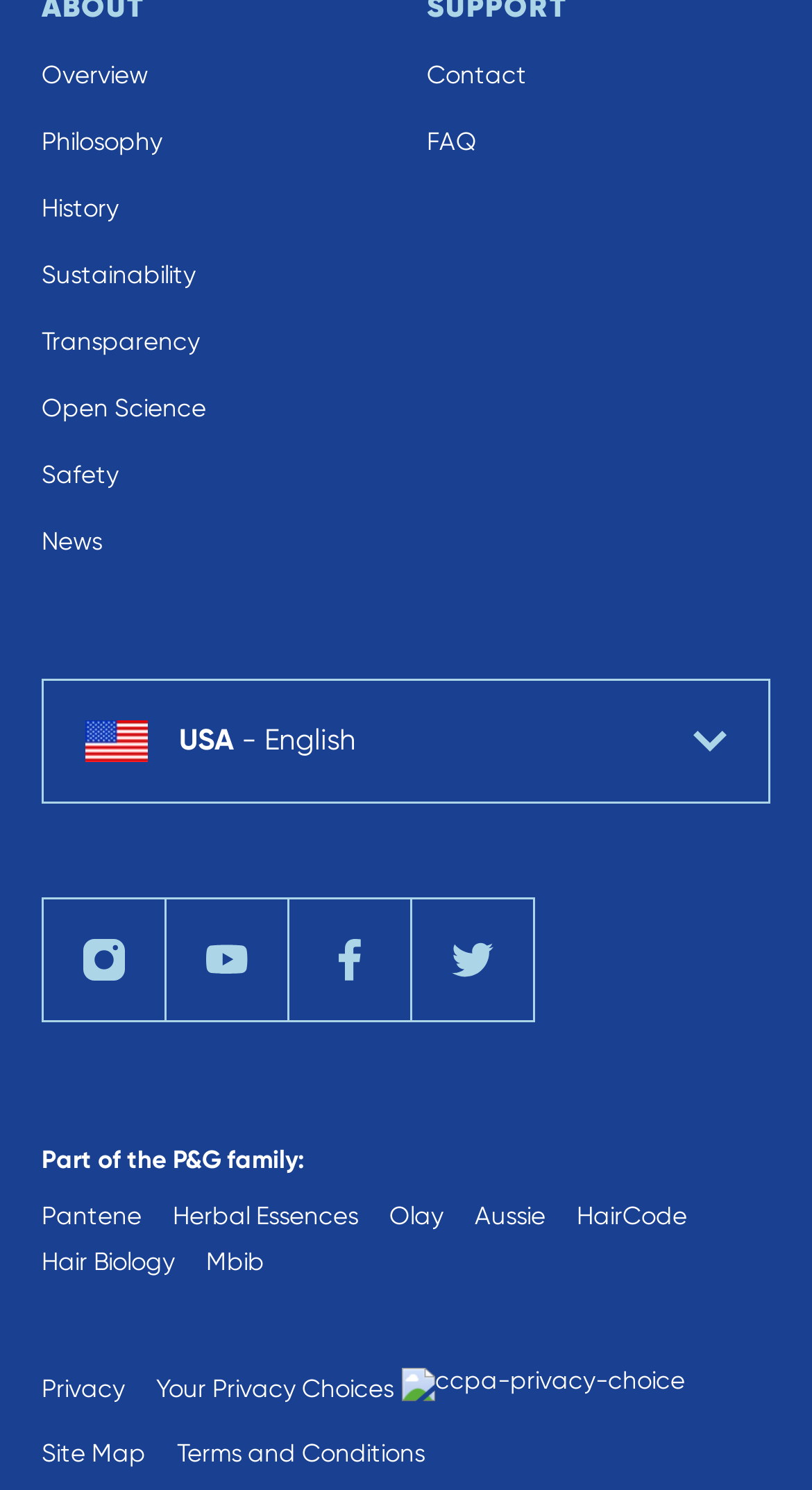Determine the bounding box coordinates for the element that should be clicked to follow this instruction: "View Terms and Conditions". The coordinates should be given as four float numbers between 0 and 1, in the format [left, top, right, bottom].

[0.218, 0.967, 0.523, 0.984]